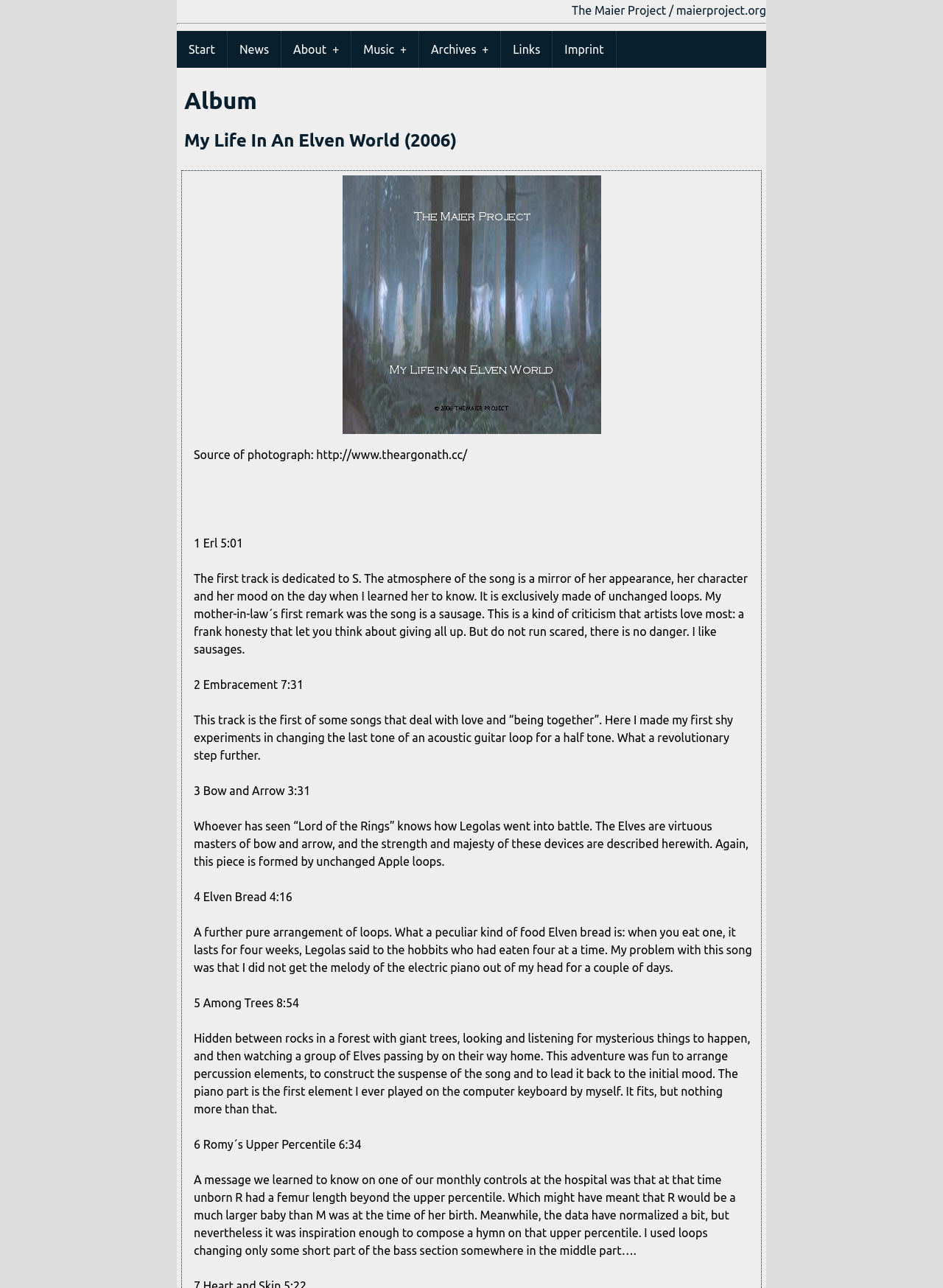What is the title of the album?
Based on the image, answer the question with a single word or brief phrase.

My Life In An Elven World